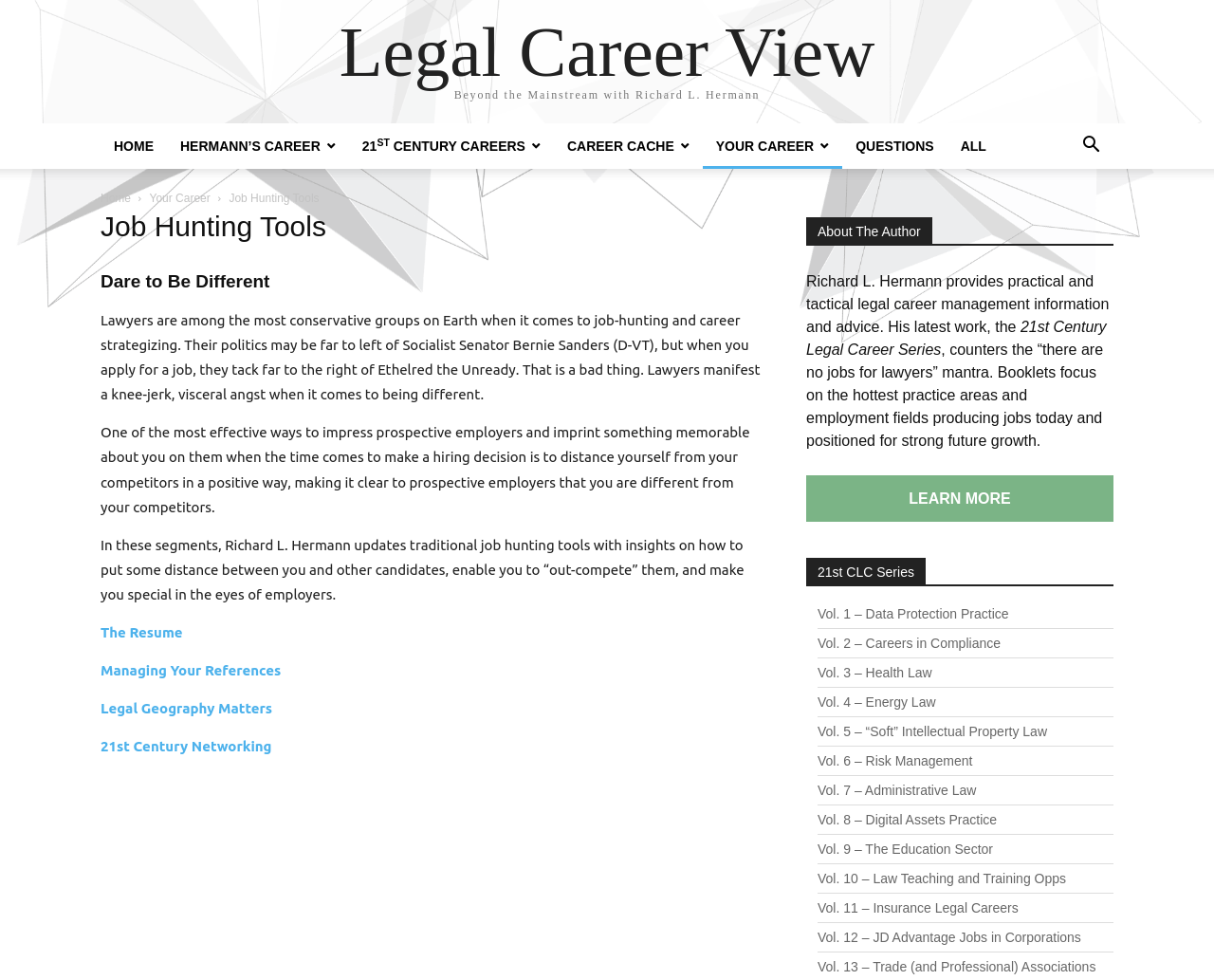Please find the bounding box coordinates of the clickable region needed to complete the following instruction: "Click on HOME". The bounding box coordinates must consist of four float numbers between 0 and 1, i.e., [left, top, right, bottom].

[0.083, 0.141, 0.138, 0.157]